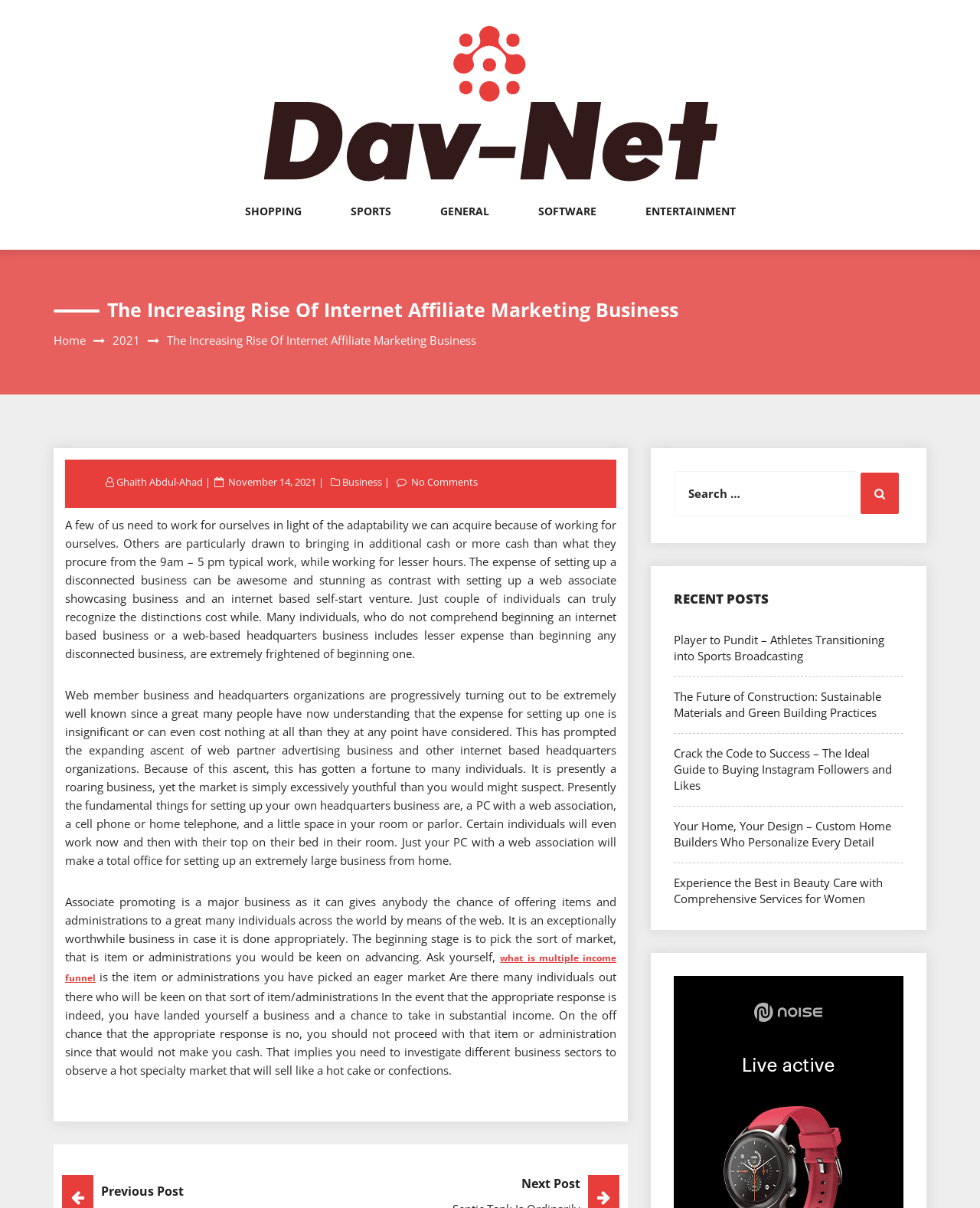Can you provide the bounding box coordinates for the element that should be clicked to implement the instruction: "Click on the link to learn about multiple income funnel"?

[0.066, 0.787, 0.629, 0.815]